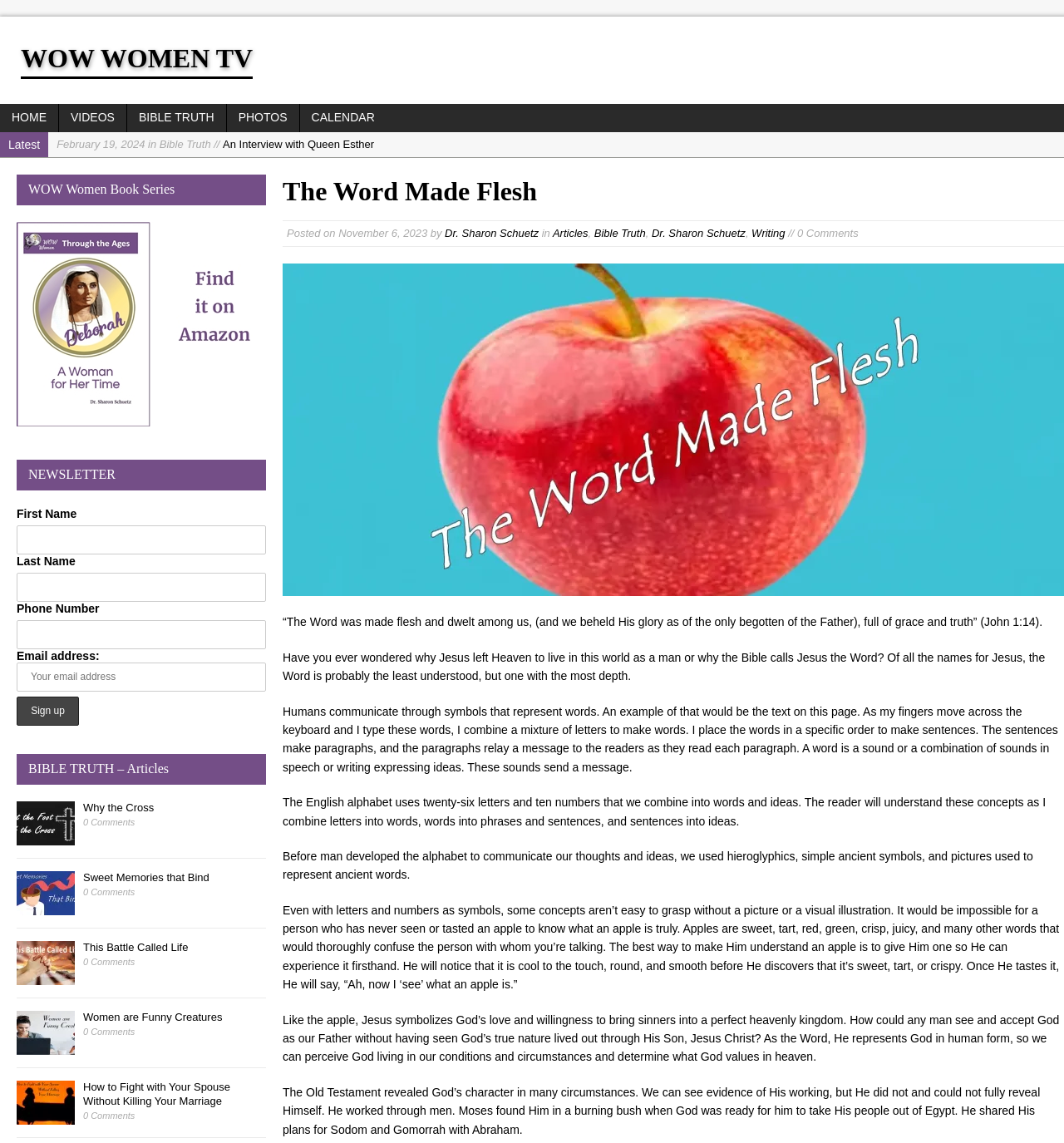What is the title of the book series?
Answer the question with a single word or phrase by looking at the picture.

WOW Women Book Series